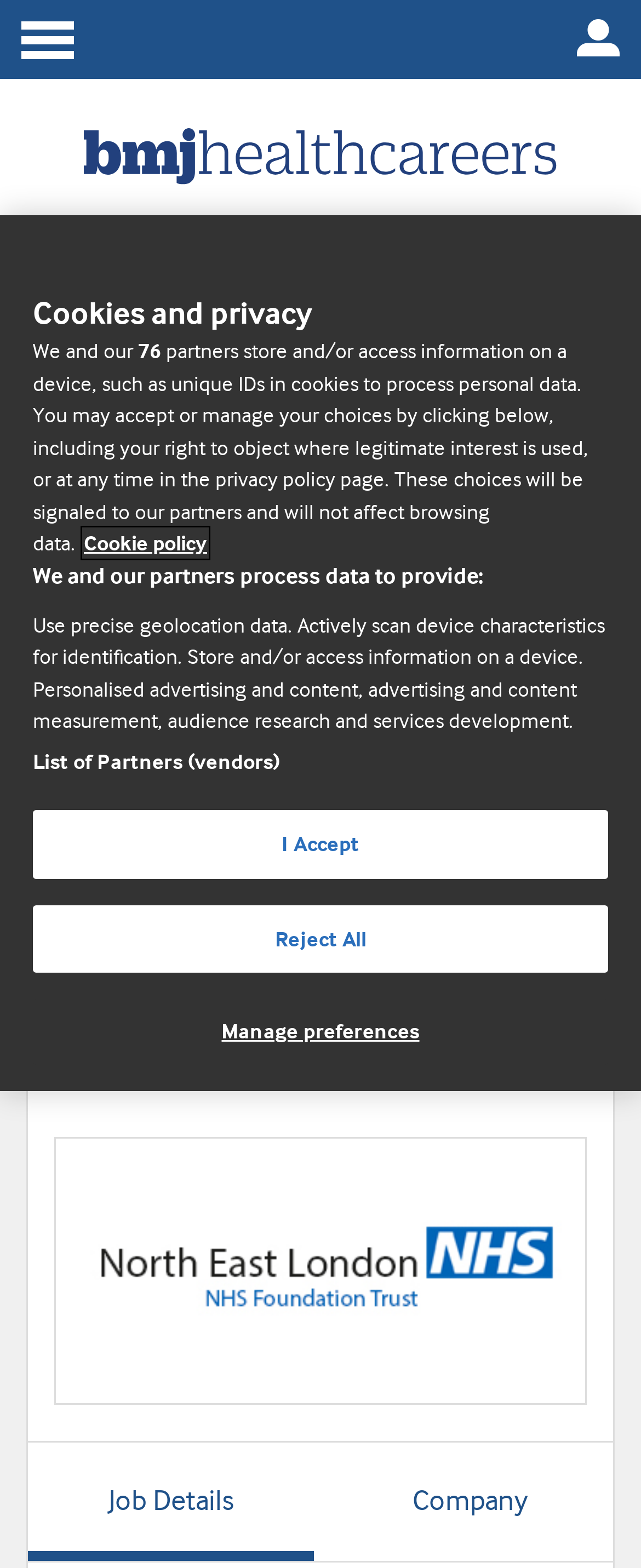Please locate the bounding box coordinates of the element that should be clicked to achieve the given instruction: "Go to the 'Homepage'".

[0.132, 0.103, 0.868, 0.122]